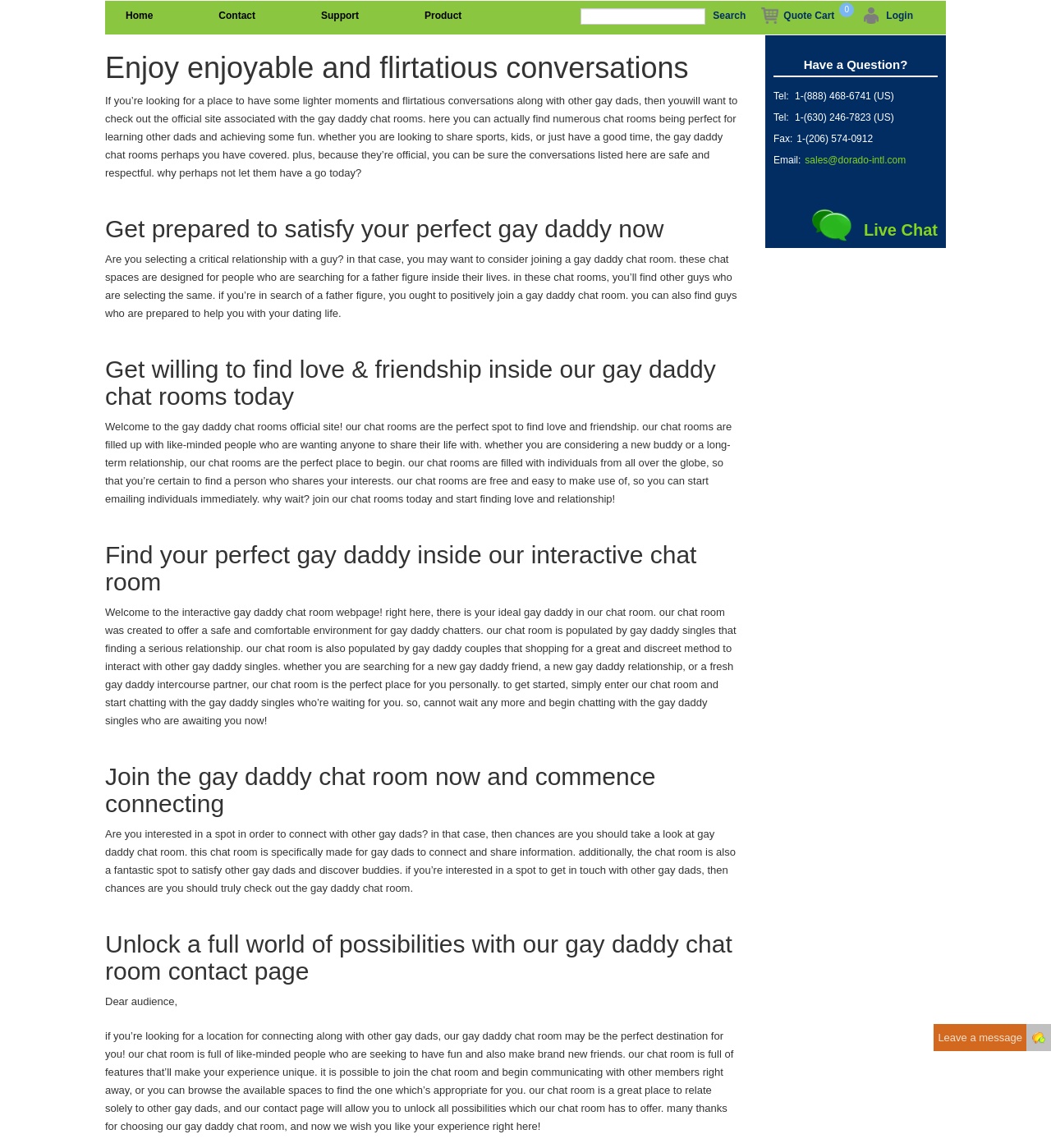Find the bounding box coordinates of the element I should click to carry out the following instruction: "Click on the 'Login' link".

[0.843, 0.006, 0.869, 0.021]